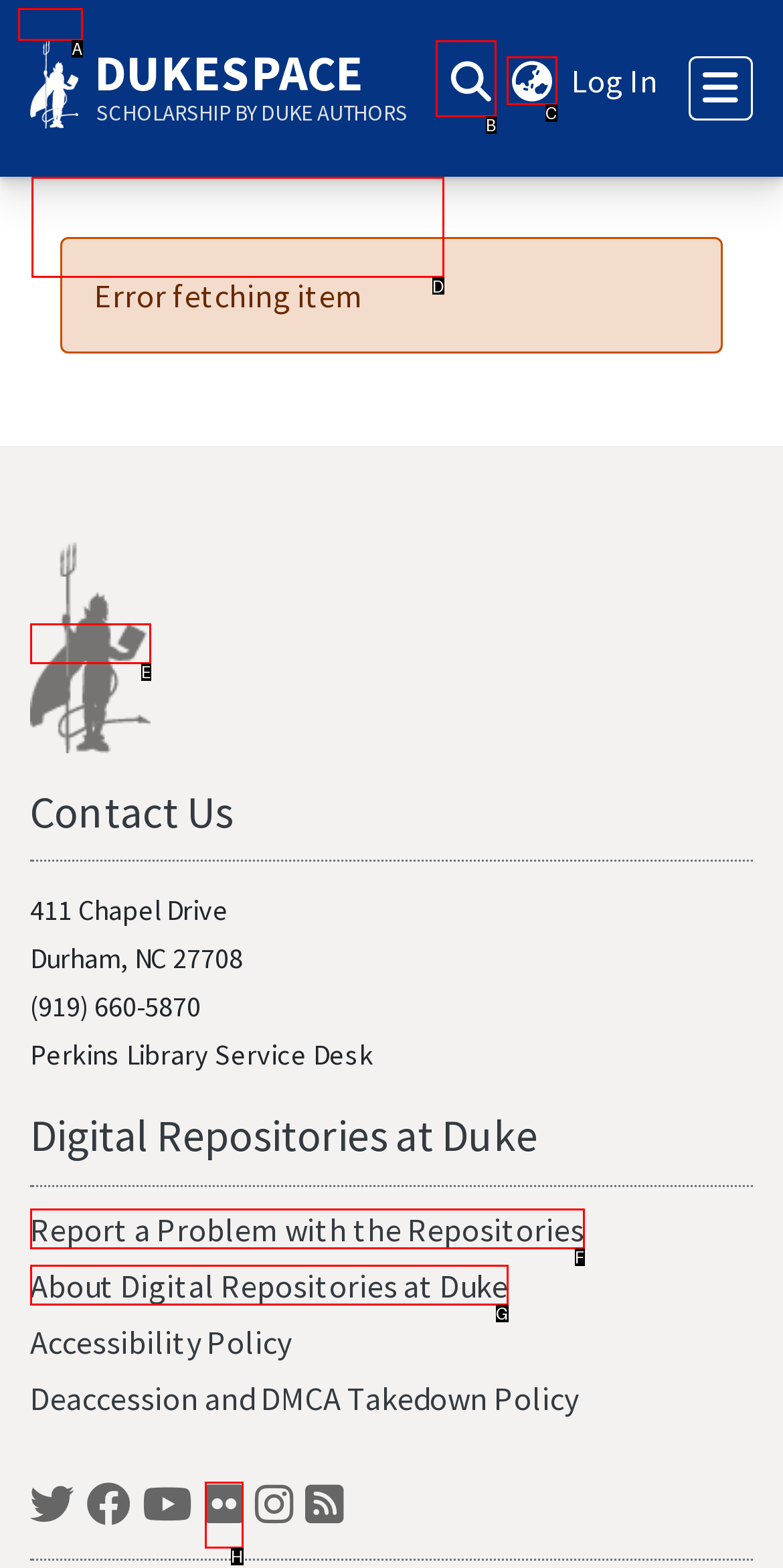Which option should I select to accomplish the task: Browse communities and collections? Respond with the corresponding letter from the given choices.

D